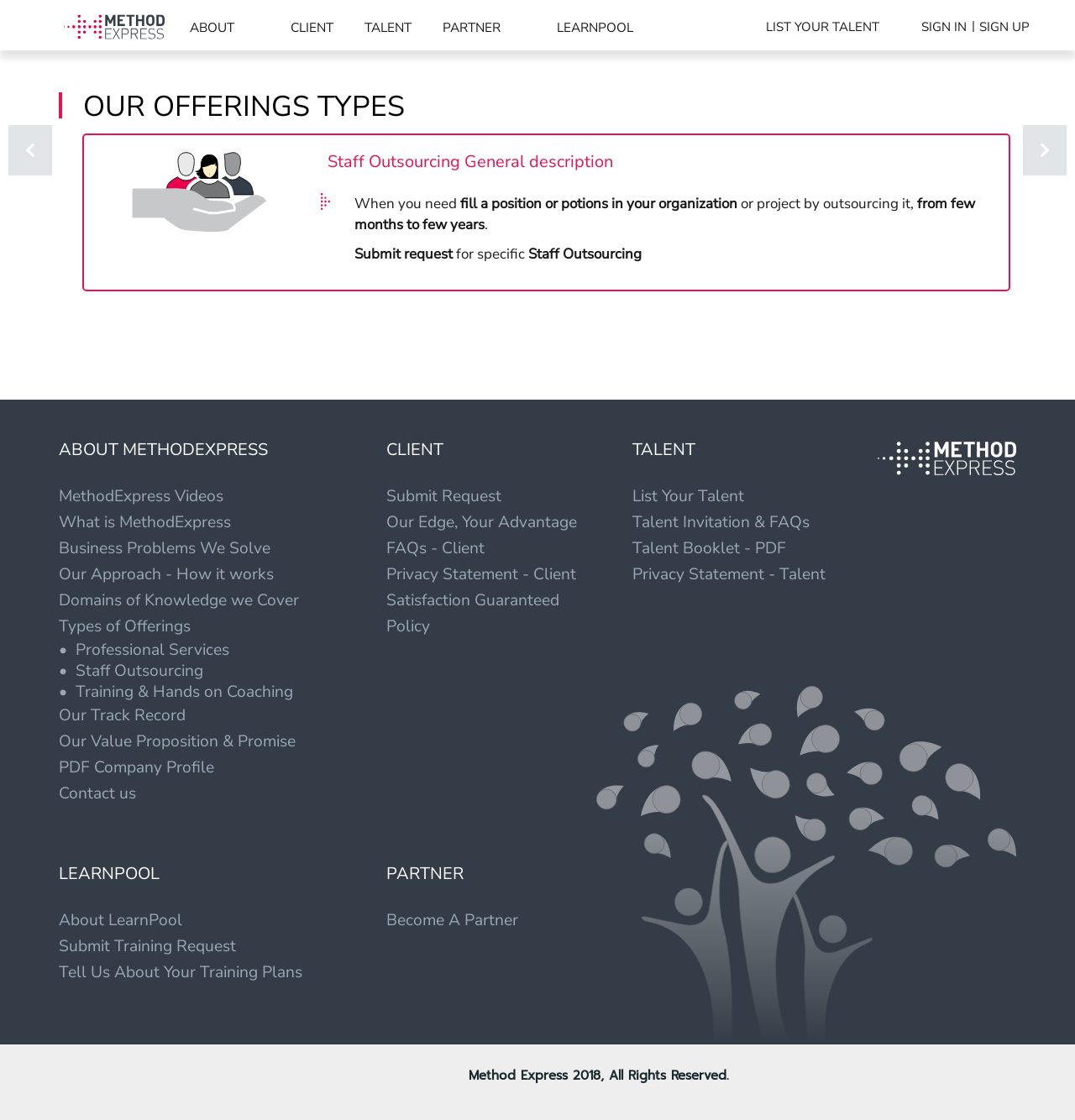Analyze the image and answer the question with as much detail as possible: 
What is the 'PARTNER' section about?

The 'PARTNER' section is about becoming a partner with Method Express, as it has a link to 'Become A Partner', suggesting that it is related to partnership or collaboration opportunities.